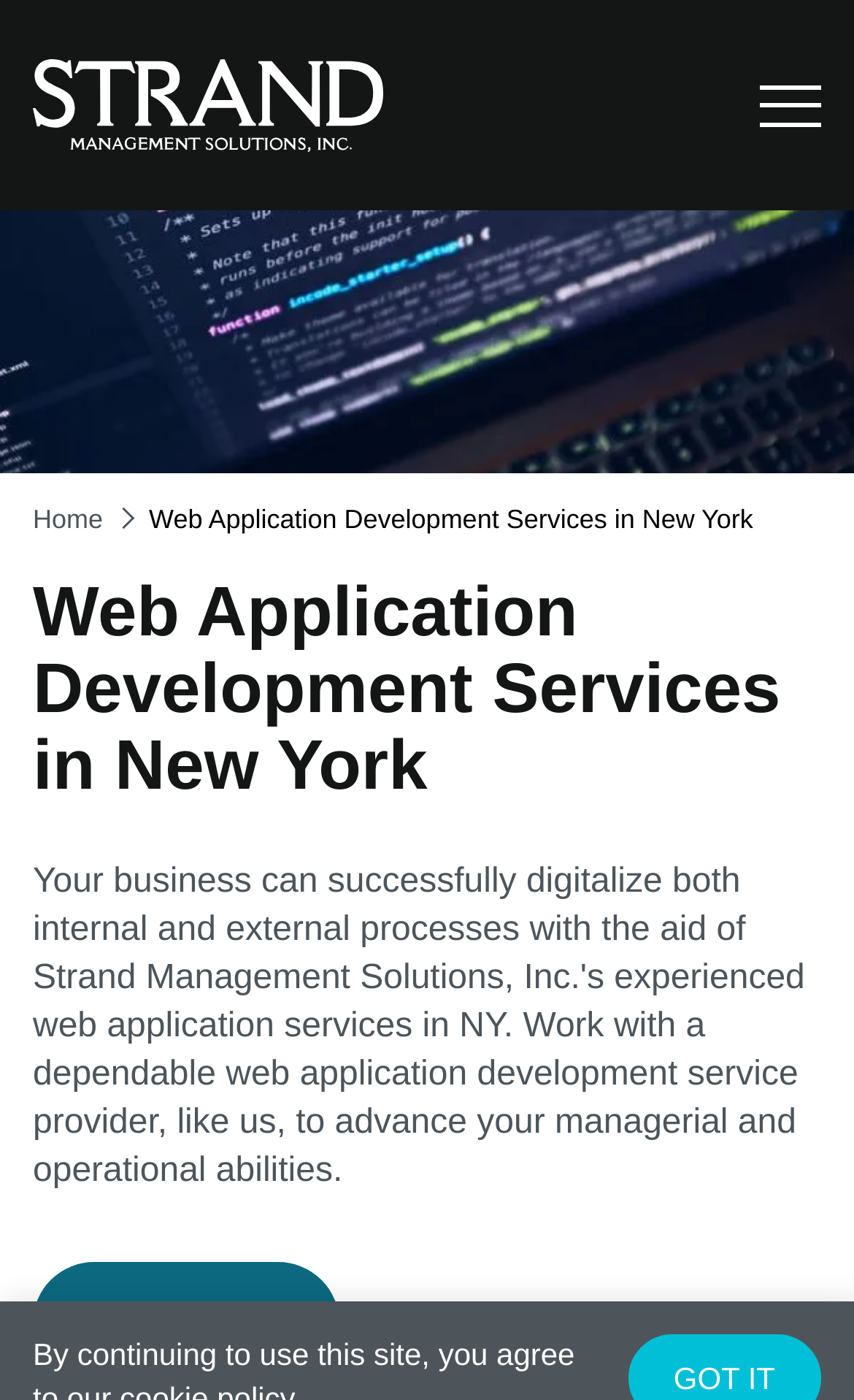What is the company logo?
Can you offer a detailed and complete answer to this question?

The company logo is located at the top left corner of the webpage, and it's a clickable link. It's an image with a bounding box of [0.038, 0.041, 0.449, 0.109].